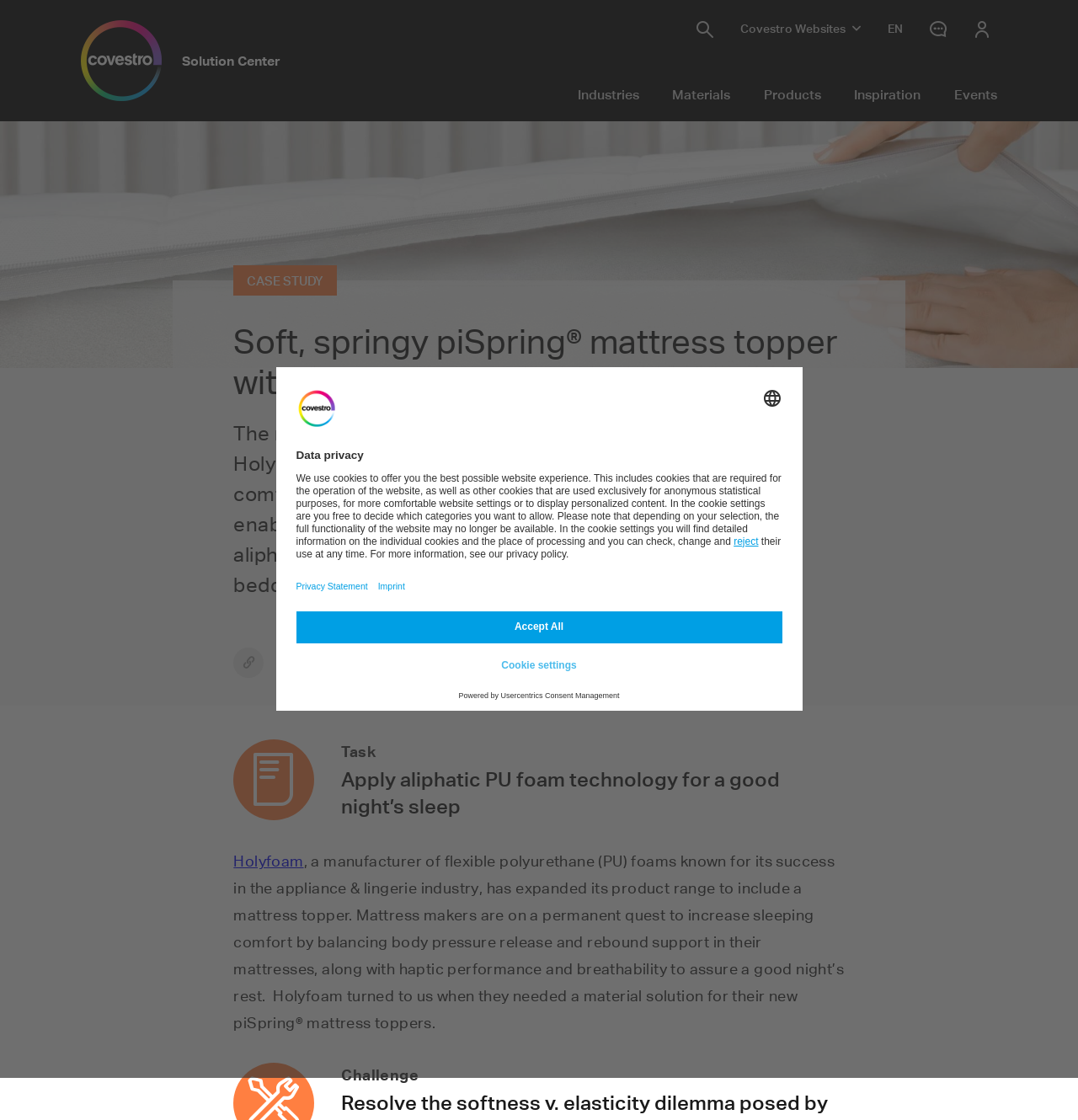Pinpoint the bounding box coordinates of the clickable area necessary to execute the following instruction: "Open the Data privacy dialog". The coordinates should be given as four float numbers between 0 and 1, namely [left, top, right, bottom].

[0.0, 0.884, 0.05, 0.932]